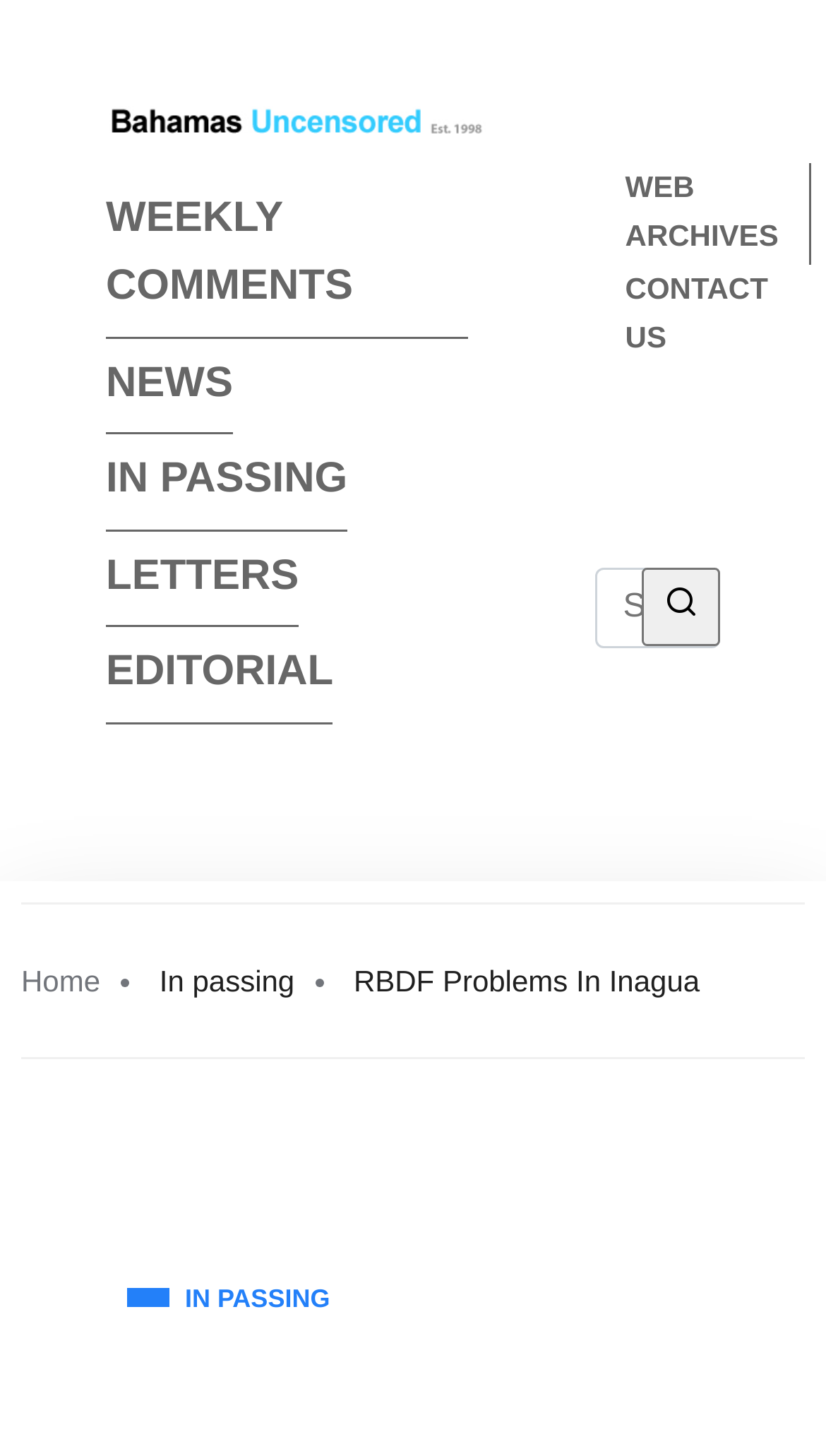What is the category of the article?
Please respond to the question with a detailed and well-explained answer.

I determined the category of the article by looking at the StaticText element with the text 'In passing' which is located below the title of the article, indicating that it is the category of the article.